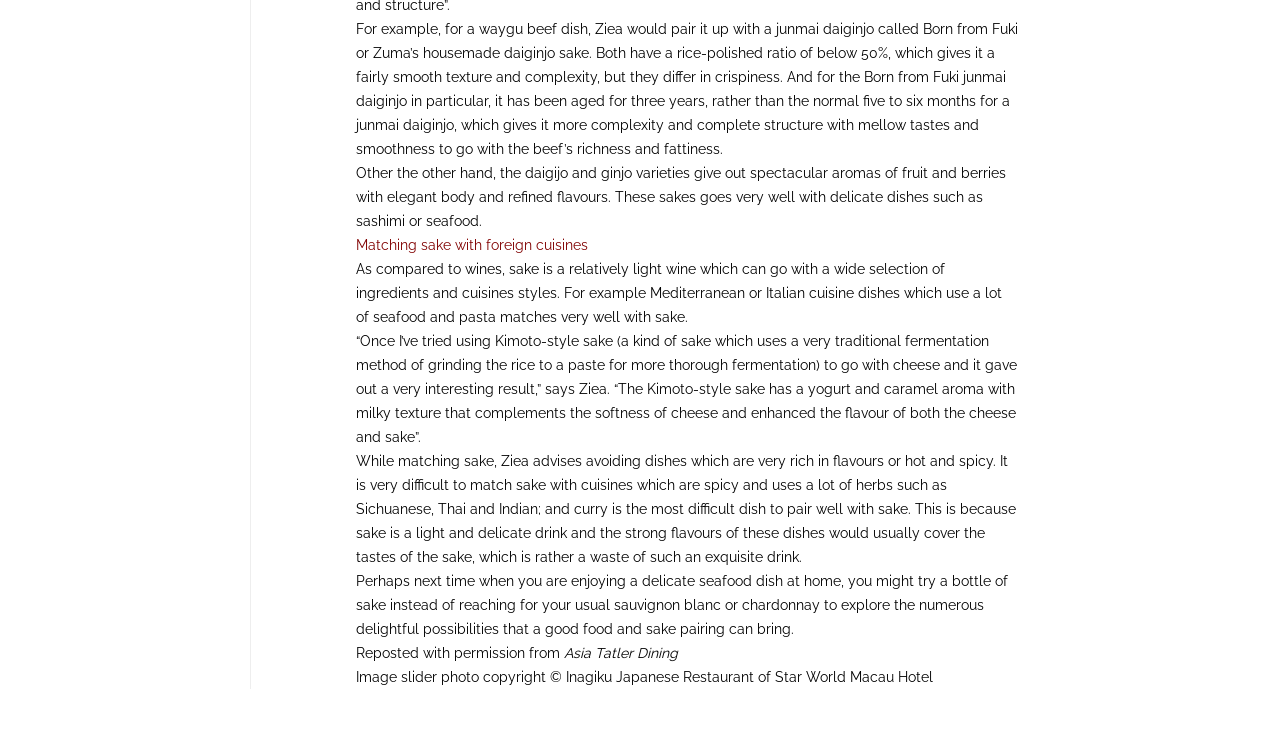What type of cuisine is difficult to pair with sake?
Please use the image to deliver a detailed and complete answer.

According to the text, Ziea advises avoiding dishes that are very rich in flavors or hot and spicy, such as Sichuanese, Thai, and Indian cuisine, as well as curry, because the strong flavors of these dishes would cover the taste of the sake.